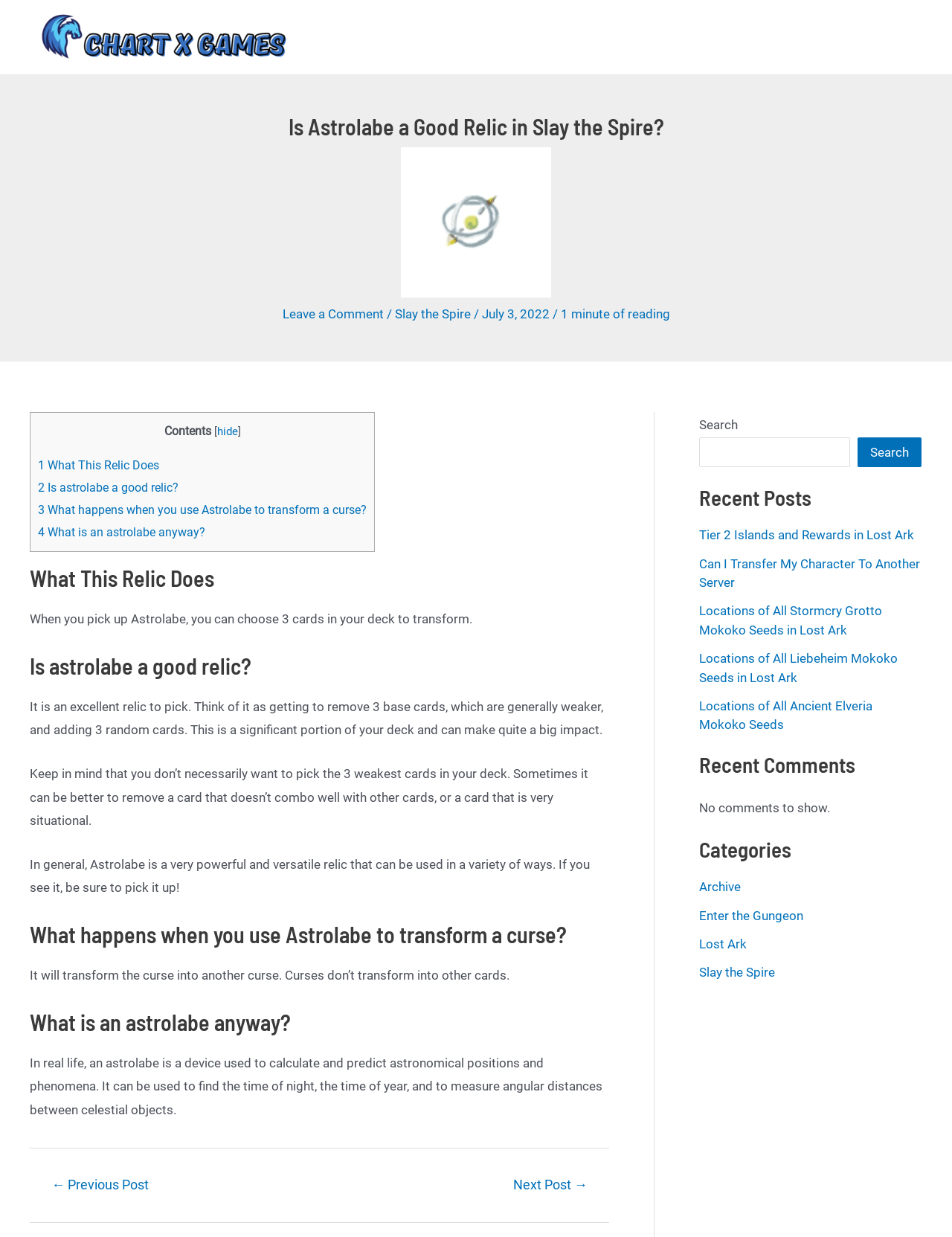What is the main title displayed on this webpage?

Is Astrolabe a Good Relic in Slay the Spire?